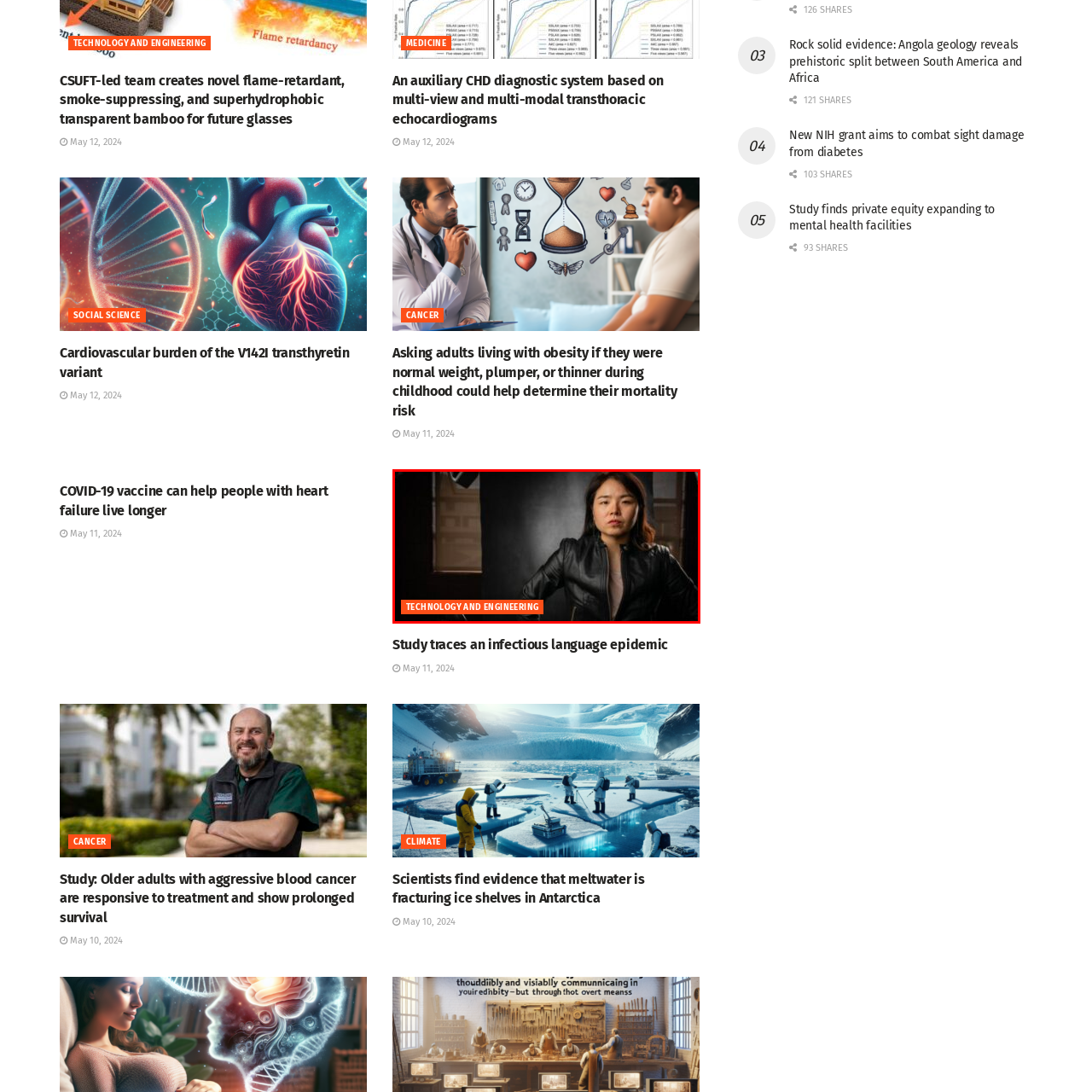What type of context is suggested by the ambiance?
Carefully examine the image within the red bounding box and provide a comprehensive answer based on what you observe.

The ambiance suggests a professional or academic context, highlighting her role in a field that combines innovation and problem-solving, which is fundamental to advancements in our society. This implies that the image is set in a professional or academic setting, rather than a casual or social one.